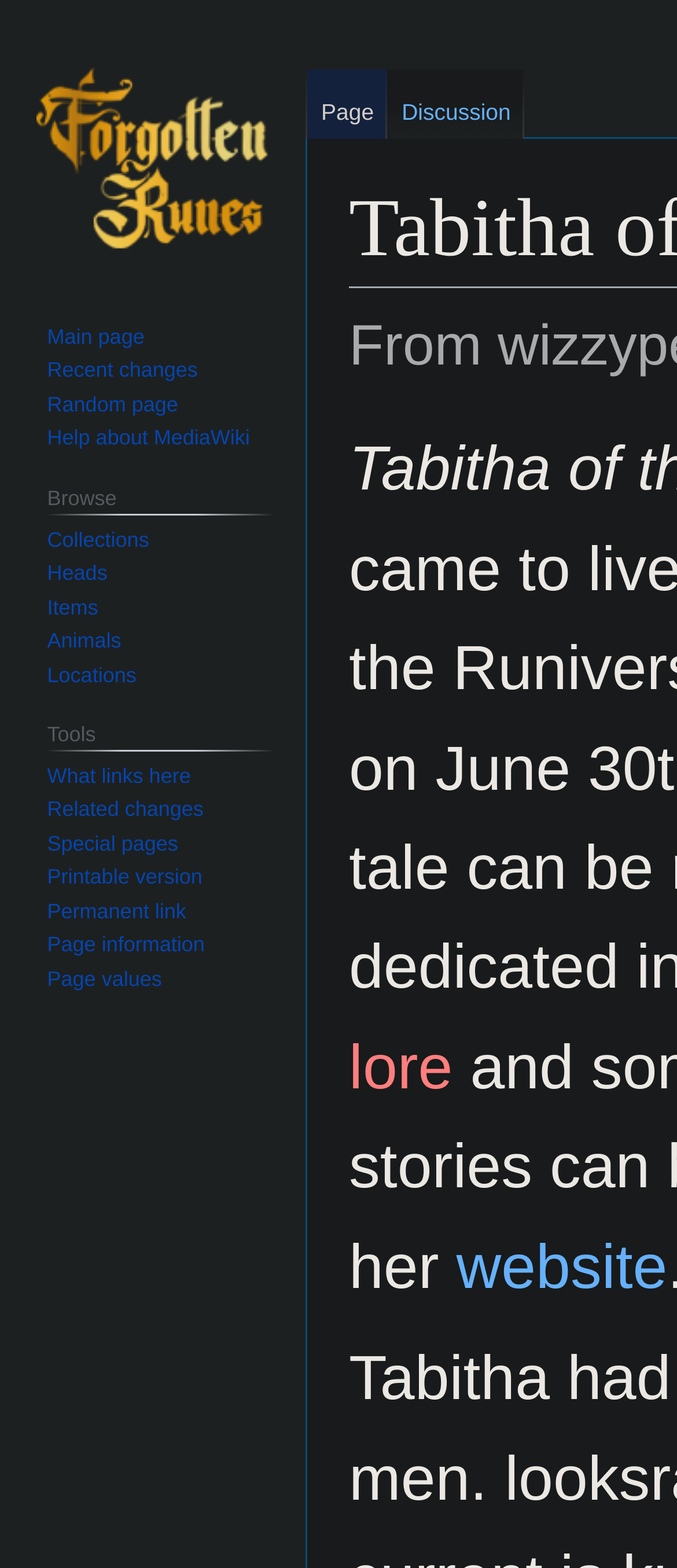Summarize the webpage with intricate details.

The webpage is about Tabitha of the Marsh, a topic on wizzypedia. At the top, there are two links, "Jump to navigation" and "Jump to search", positioned side by side. Below them, there is a link "Visit the main page" on the left side of the page.

On the left side of the page, there are three navigation sections: "Namespaces", "Navigation", and "Browse". The "Namespaces" section contains two links, "Page" and "Discussion". The "Navigation" section has four links: "Main page", "Recent changes", "Random page", and "Help about MediaWiki". The "Browse" section has a heading "Browse" and five links: "Collections", "Heads", "Items", "Animals", and "Locations".

Below the "Browse" section, there is another navigation section called "Tools". It has a heading "Tools" and six links: "What links here", "Related changes", "Special pages", "Printable version", "Permanent link", and "Page information". At the bottom of the page, there is a link "website" on the right side.

Overall, the webpage has a simple layout with multiple navigation sections and links to various related topics.